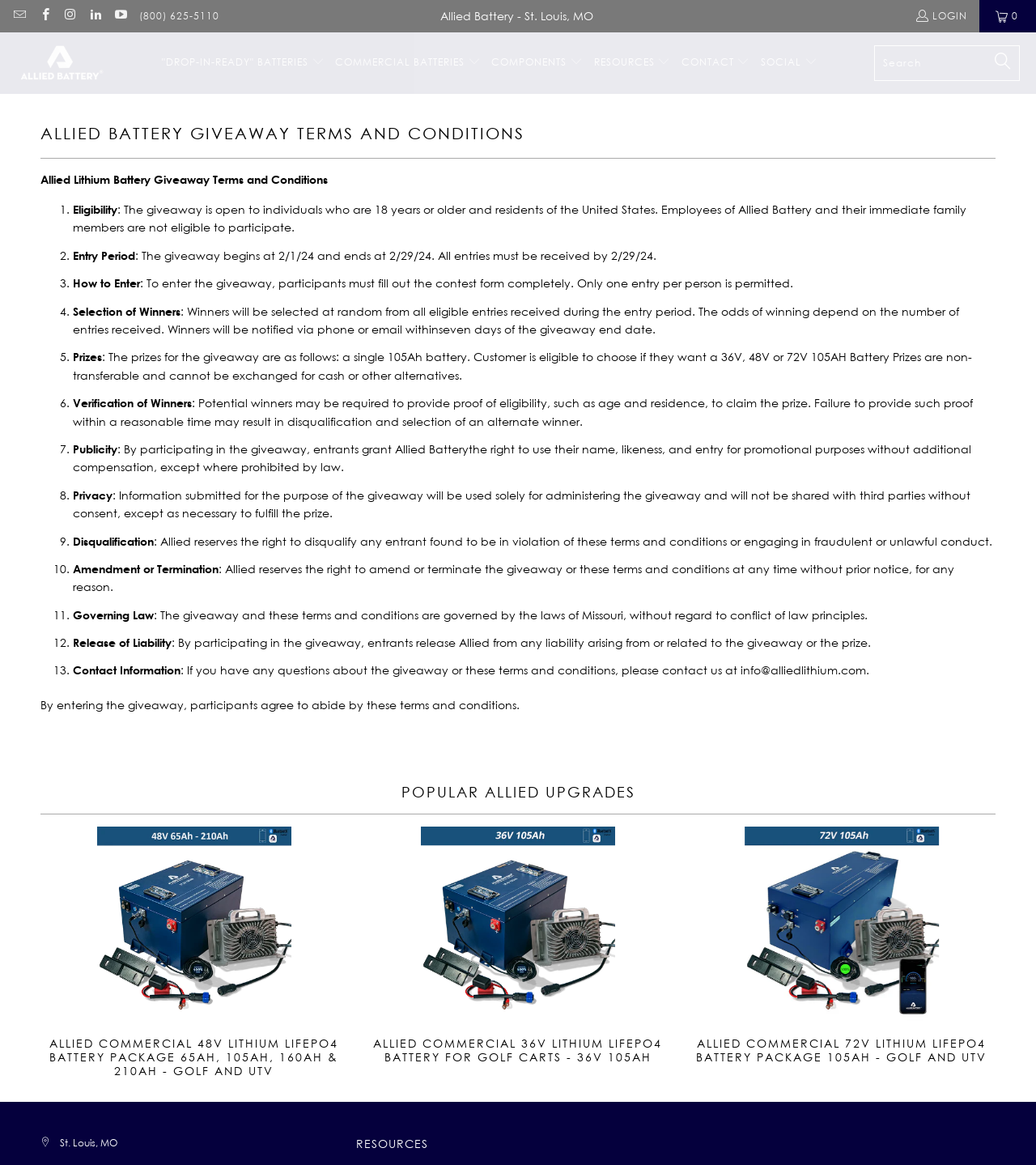Please answer the following query using a single word or phrase: 
What is the name of the company hosting the giveaway?

Allied Battery